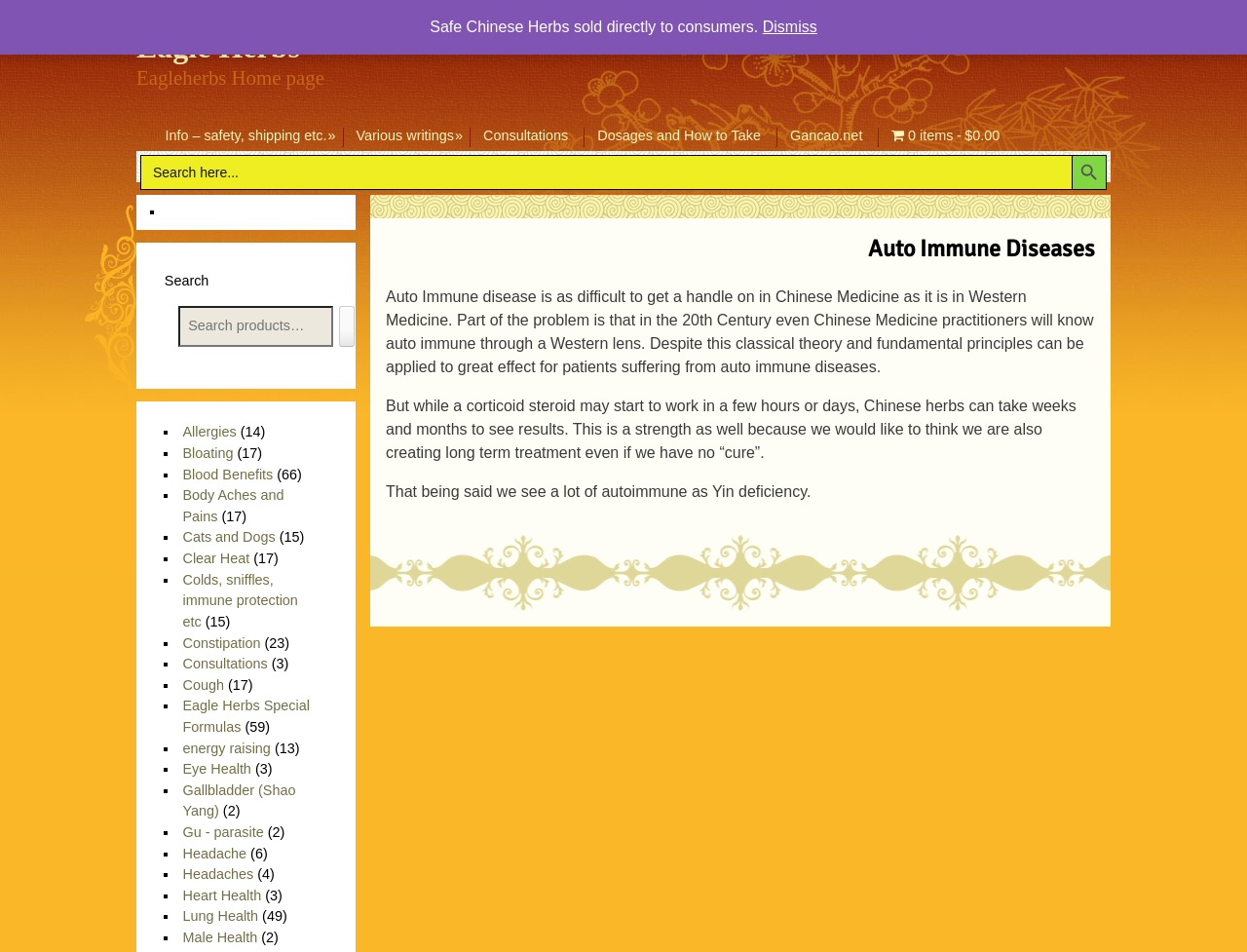What is the name of the website?
Please provide an in-depth and detailed response to the question.

The name of the website is mentioned in the heading 'Eagle Herbs' at the top of the webpage, and it is also mentioned in the link 'Eagle Herbs Special Formulas' in the list of products.